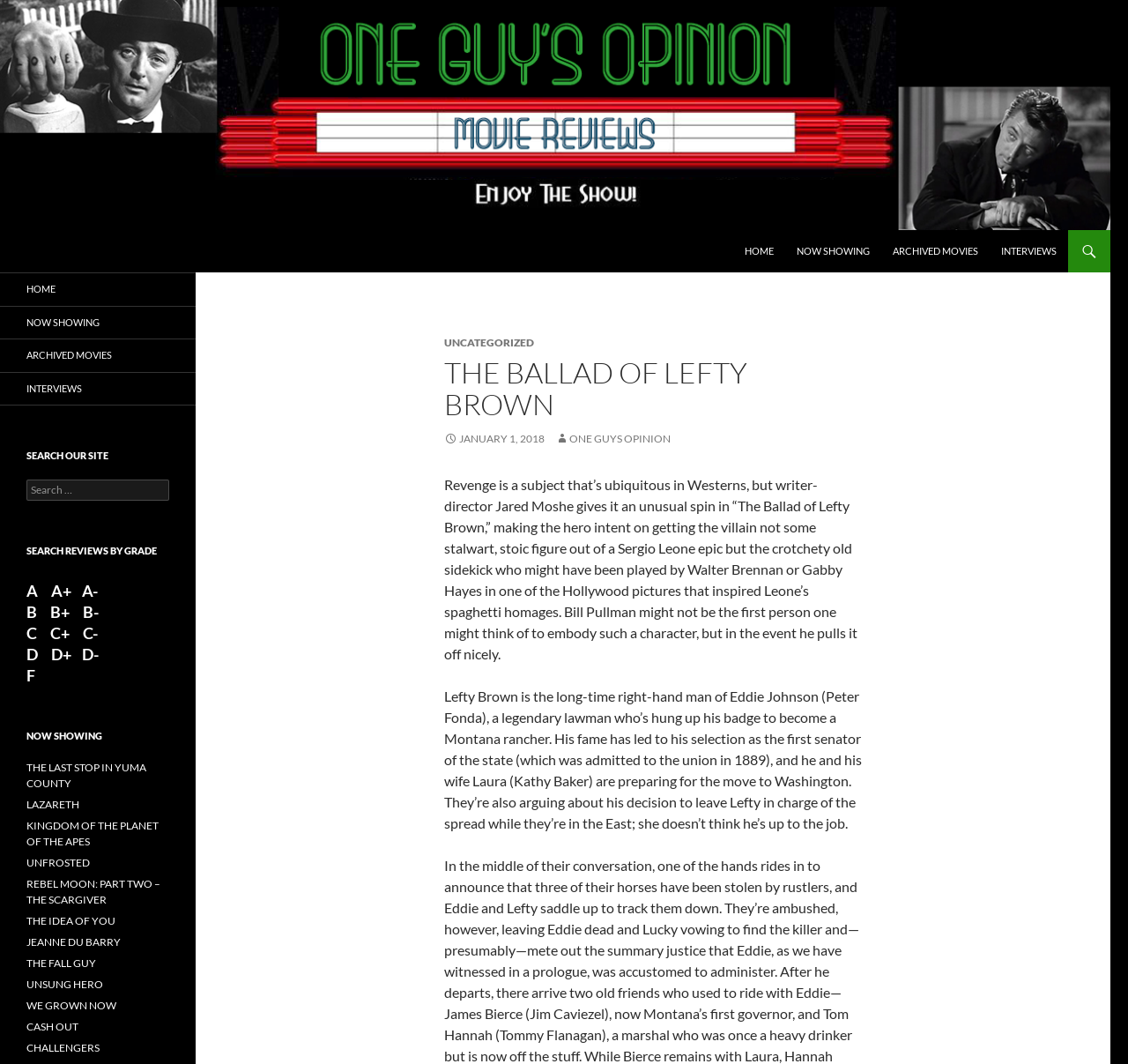What is the profession of Eddie Johnson?
Using the visual information from the image, give a one-word or short-phrase answer.

Lawman